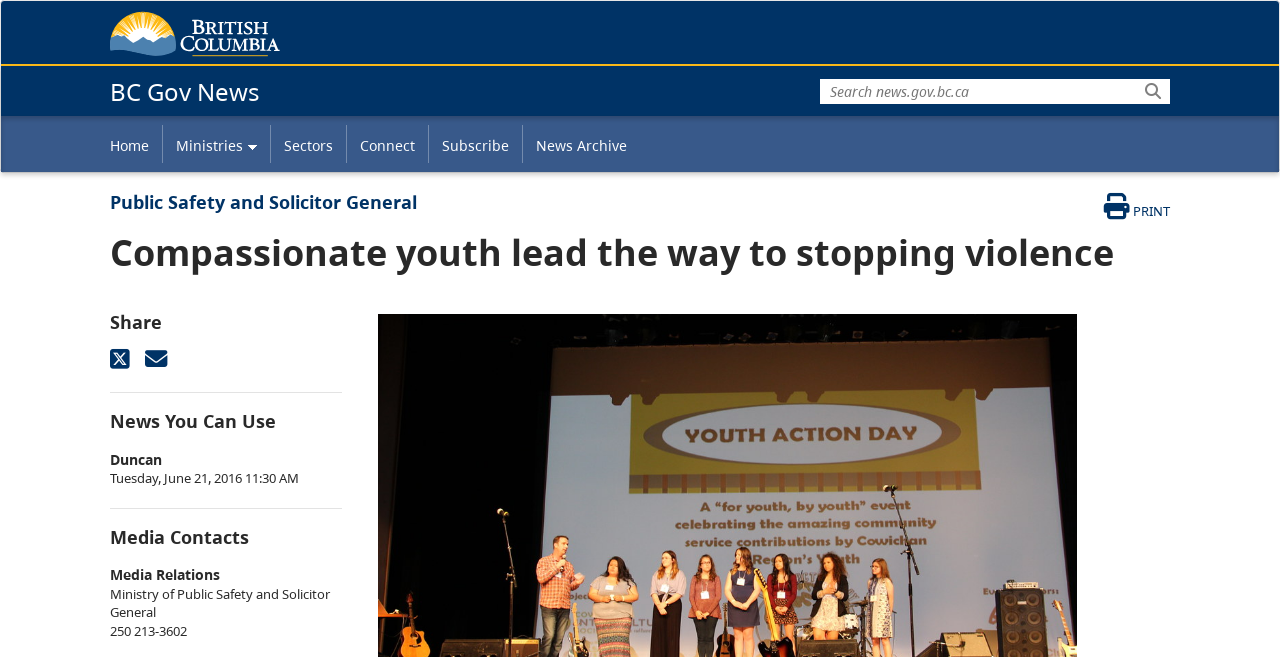Answer the question using only one word or a concise phrase: How many menu items are in the main menu?

6